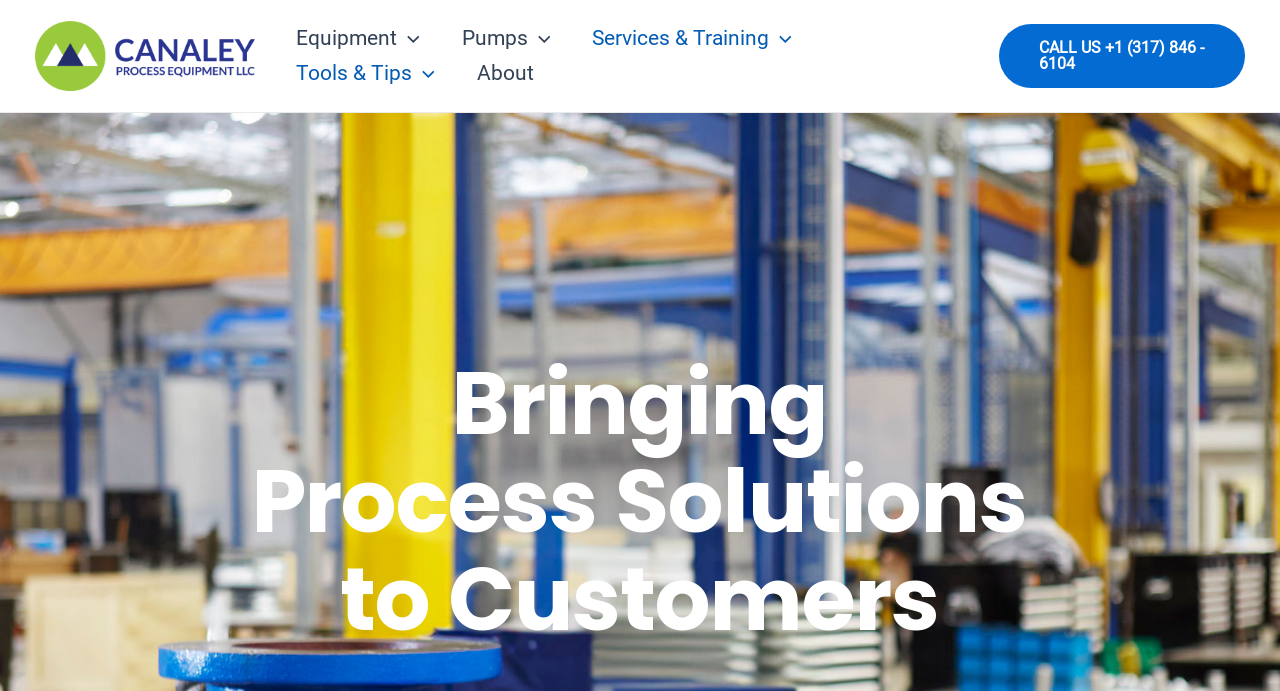For the given element description Tools & Tips, determine the bounding box coordinates of the UI element. The coordinates should follow the format (top-left x, top-left y, bottom-right x, bottom-right y) and be within the range of 0 to 1.

[0.215, 0.081, 0.356, 0.132]